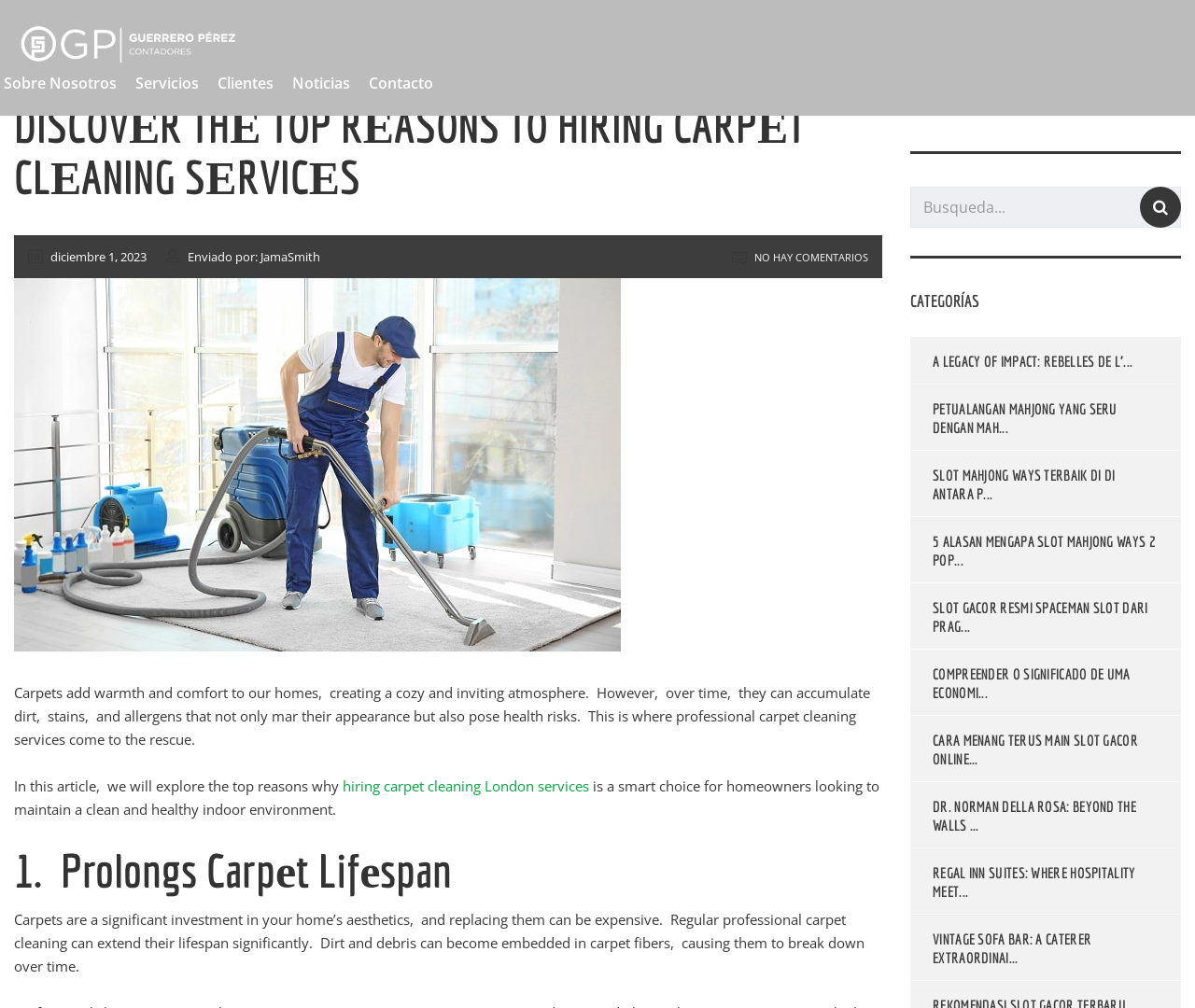Please identify the bounding box coordinates of the element's region that needs to be clicked to fulfill the following instruction: "Search for something". The bounding box coordinates should consist of four float numbers between 0 and 1, i.e., [left, top, right, bottom].

[0.762, 0.185, 0.988, 0.226]